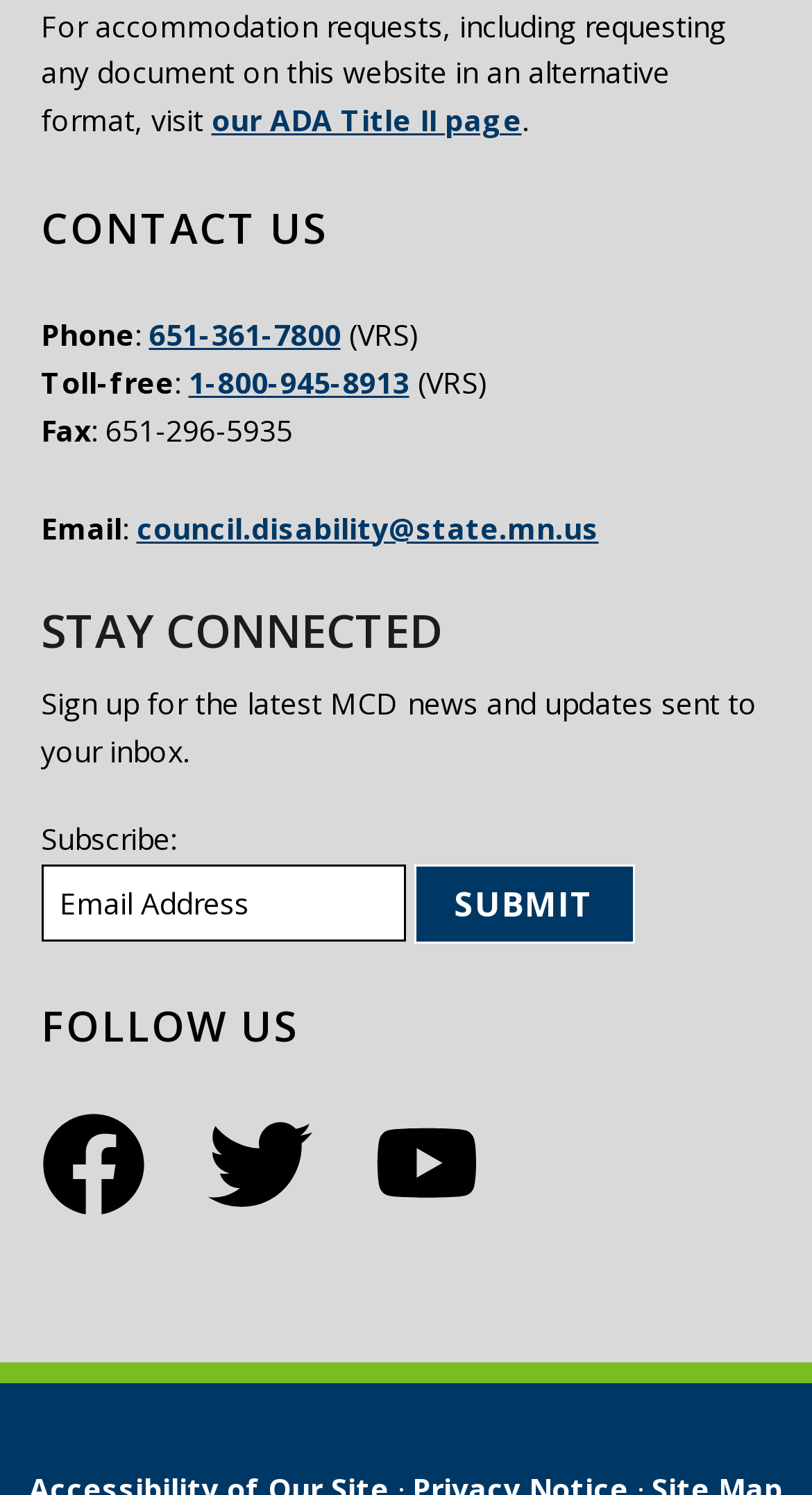What social media platforms can you follow MCD on?
Examine the image closely and answer the question with as much detail as possible.

The social media platforms that MCD can be followed on are listed in the 'FOLLOW US' section, which includes links to MCD's Facebook, Twitter, and YouTube pages.